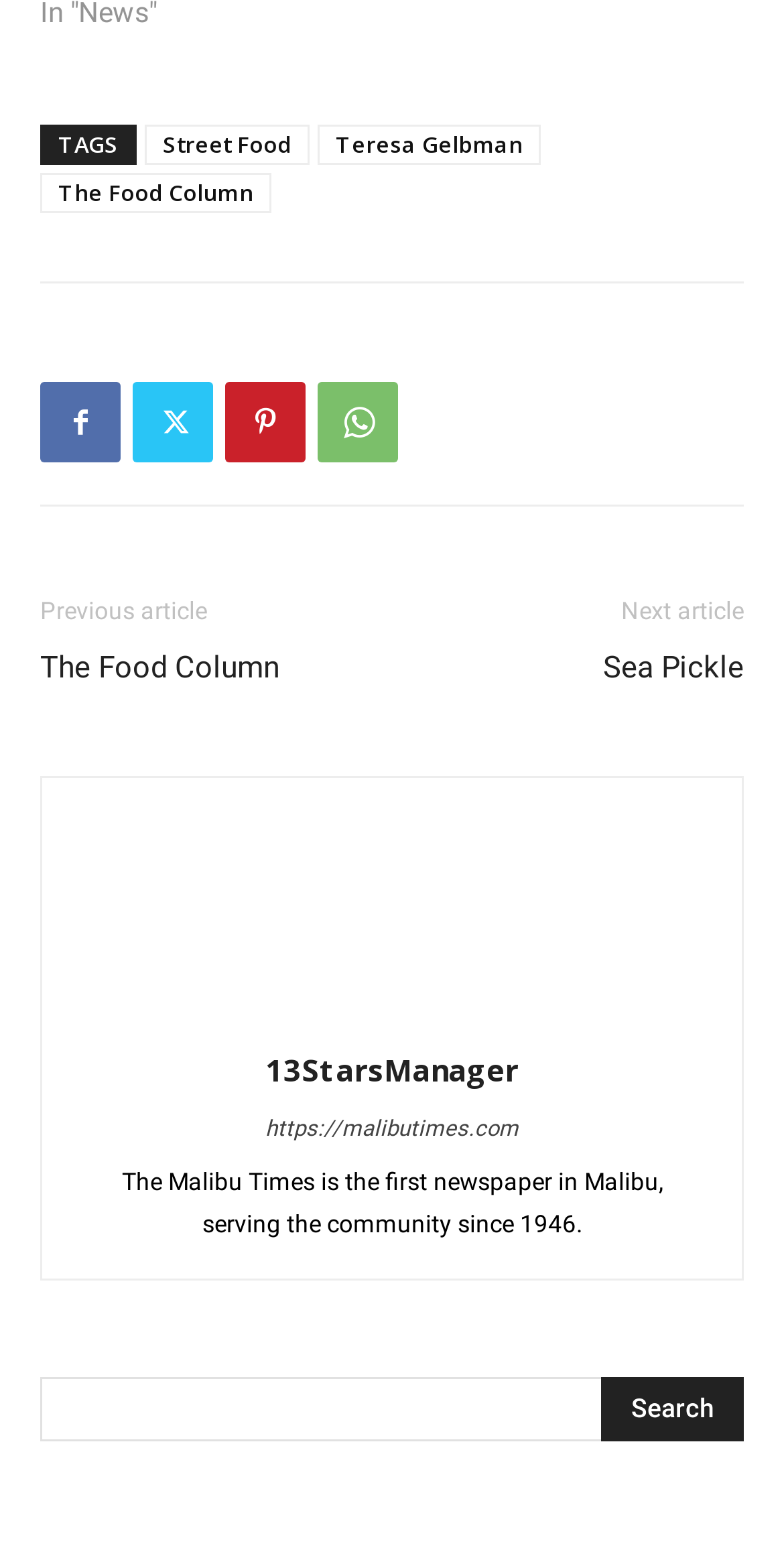Locate the bounding box coordinates of the clickable region to complete the following instruction: "View author photo."

[0.377, 0.636, 0.623, 0.657]